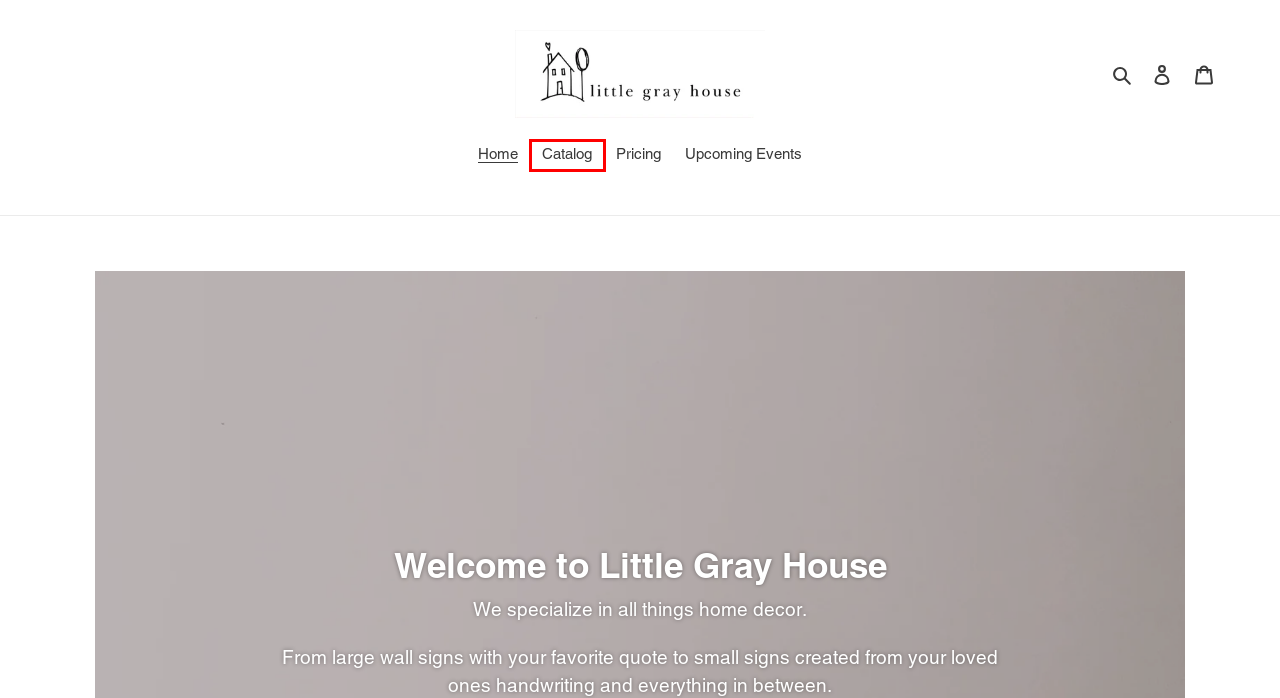You have a screenshot of a webpage with a red rectangle bounding box around an element. Identify the best matching webpage description for the new page that appears after clicking the element in the bounding box. The descriptions are:
A. Account
– Little Gray House
B. Pricing
– Little Gray House
C. Shipping policy
– Little Gray House
D. Upcoming Events
– Little Gray House
E. Your Shopping Cart
– Little Gray House
F. Collections
– Little Gray House
G. Terms of service
– Little Gray House
H. Search
– Little Gray House

F